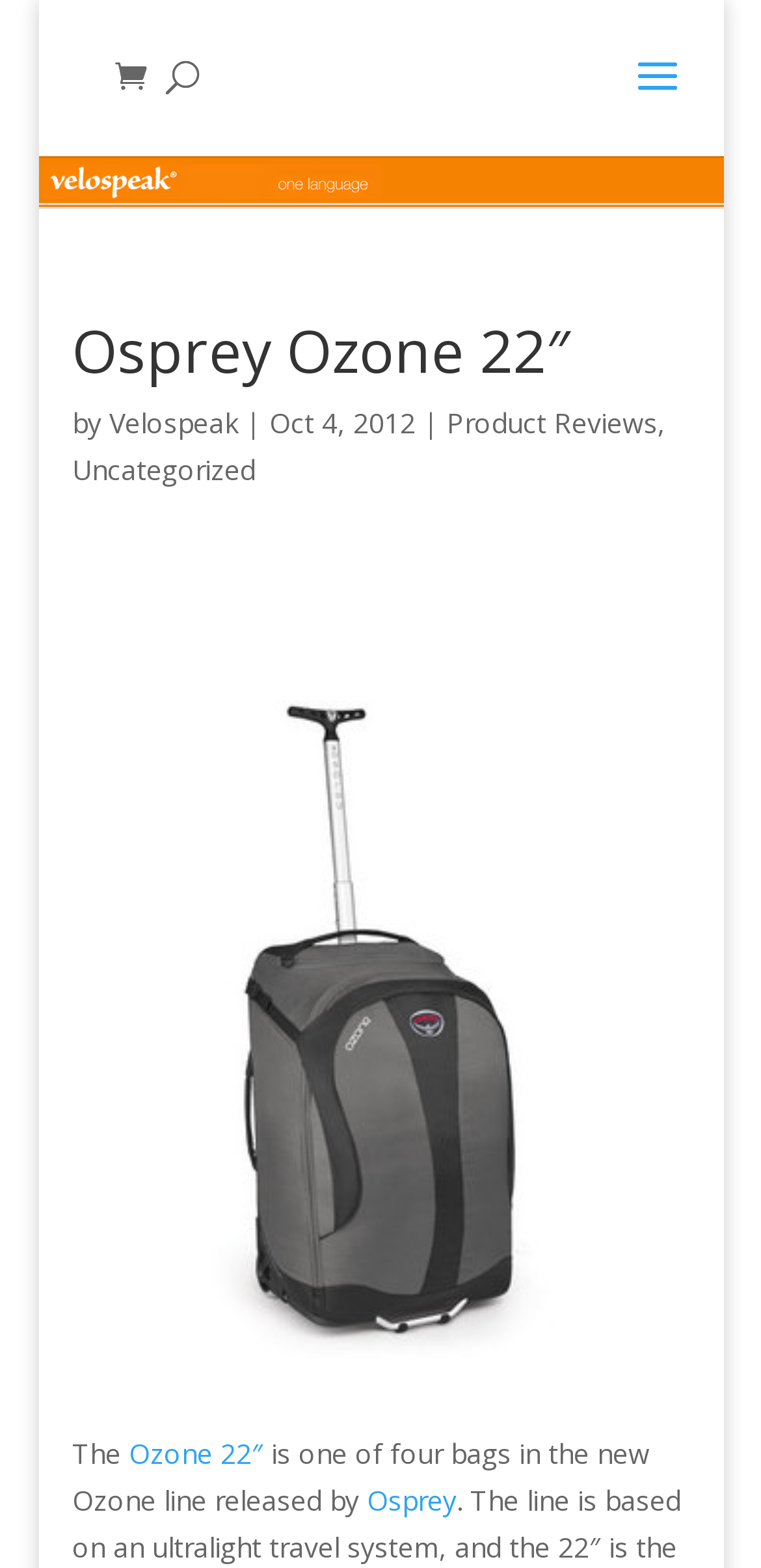Using the format (top-left x, top-left y, bottom-right x, bottom-right y), provide the bounding box coordinates for the described UI element. All values should be floating point numbers between 0 and 1: Ozone 22″

[0.169, 0.915, 0.346, 0.939]